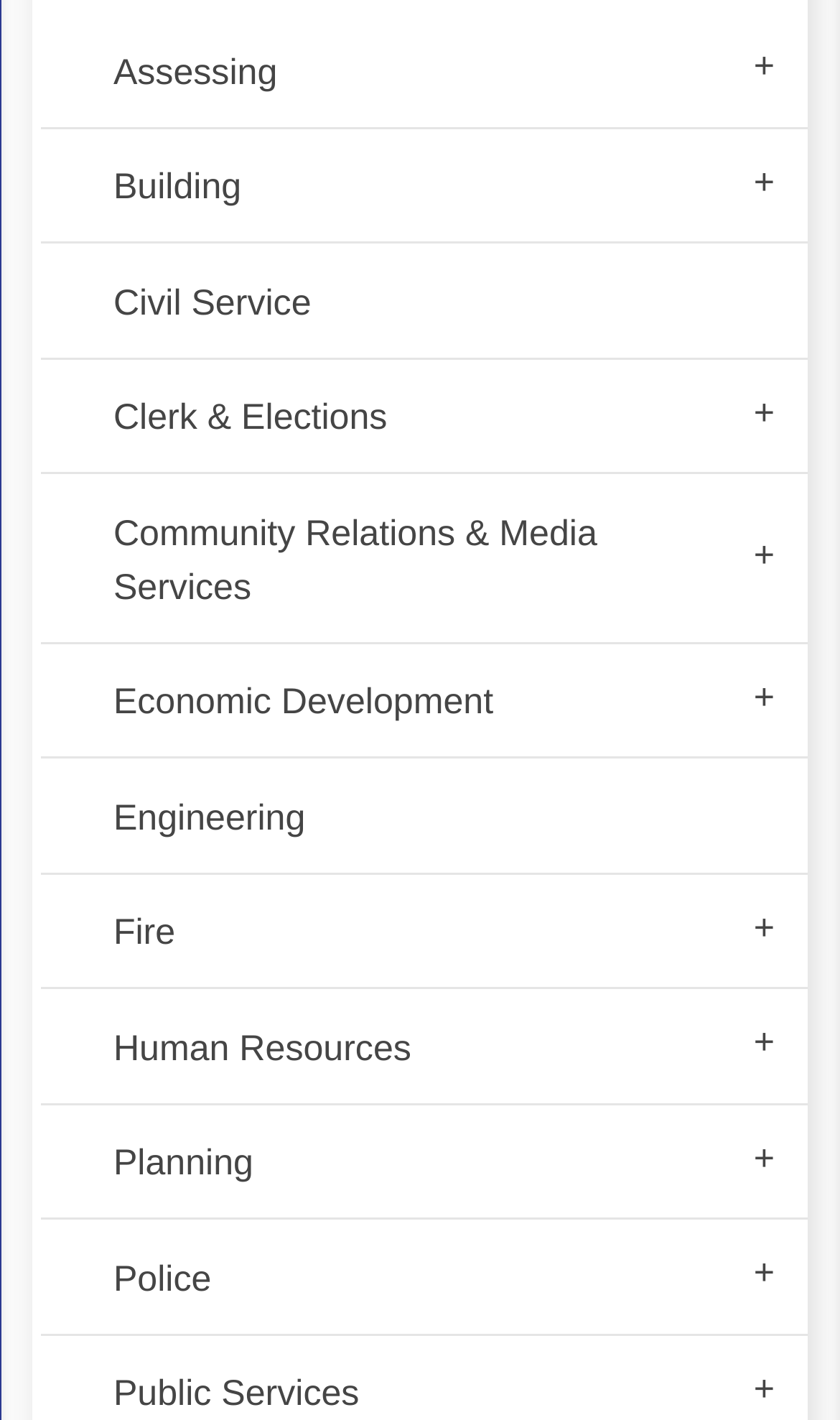How many menu items have a '-' symbol in their label?
Using the visual information, answer the question in a single word or phrase.

7